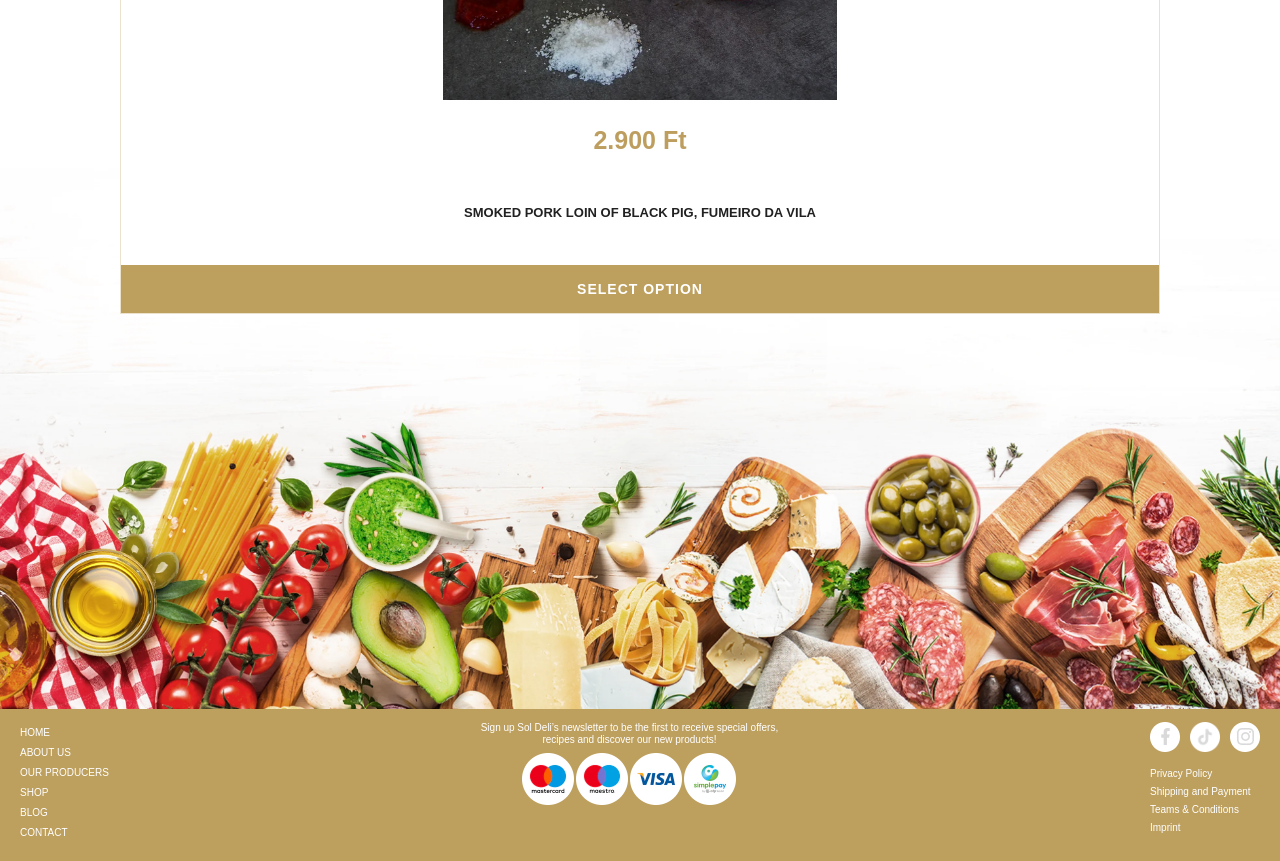Determine the bounding box coordinates for the clickable element required to fulfill the instruction: "Go to home page". Provide the coordinates as four float numbers between 0 and 1, i.e., [left, top, right, bottom].

[0.016, 0.844, 0.039, 0.857]